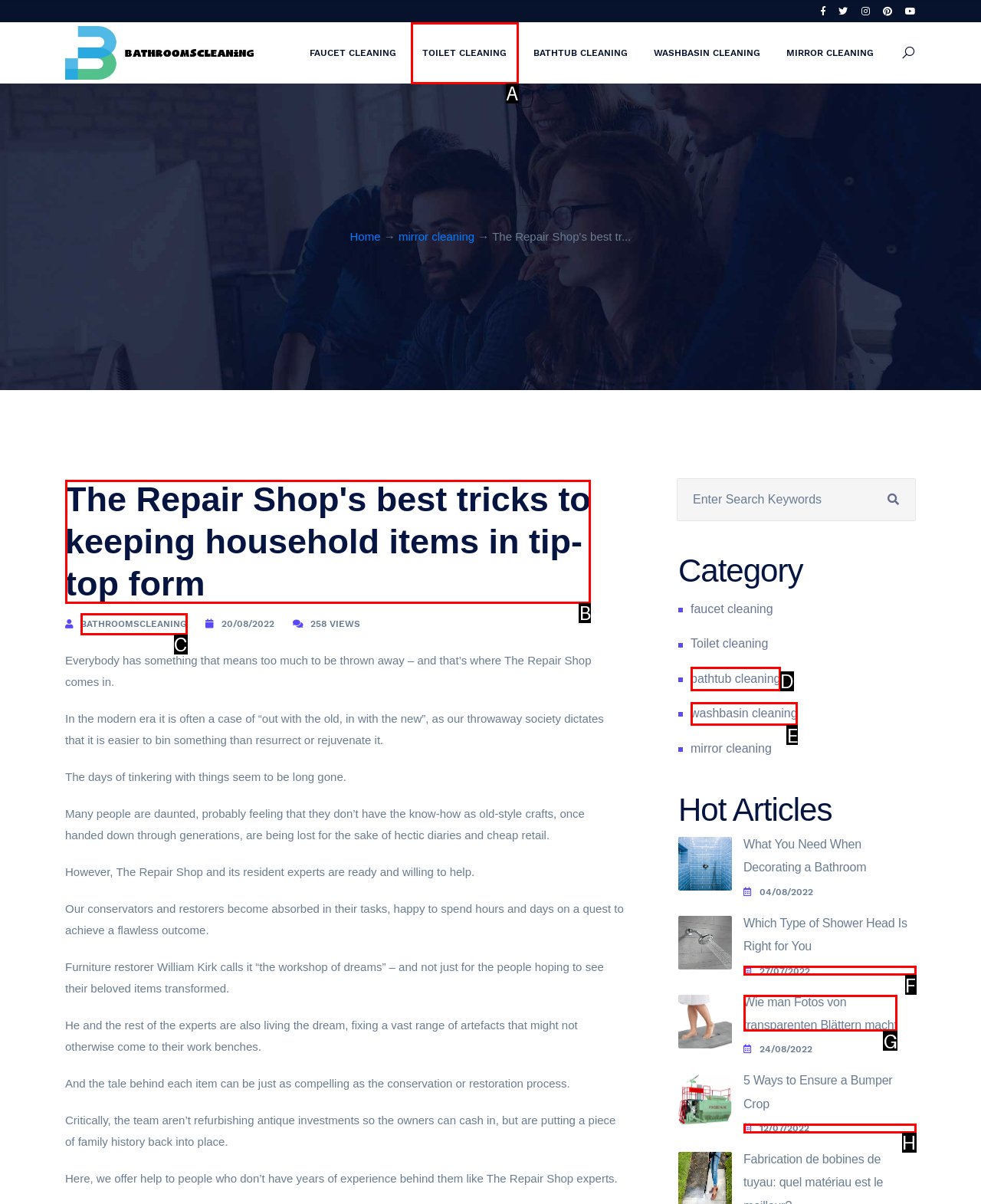Select the HTML element that matches the description: Home
Respond with the letter of the correct choice from the given options directly.

None